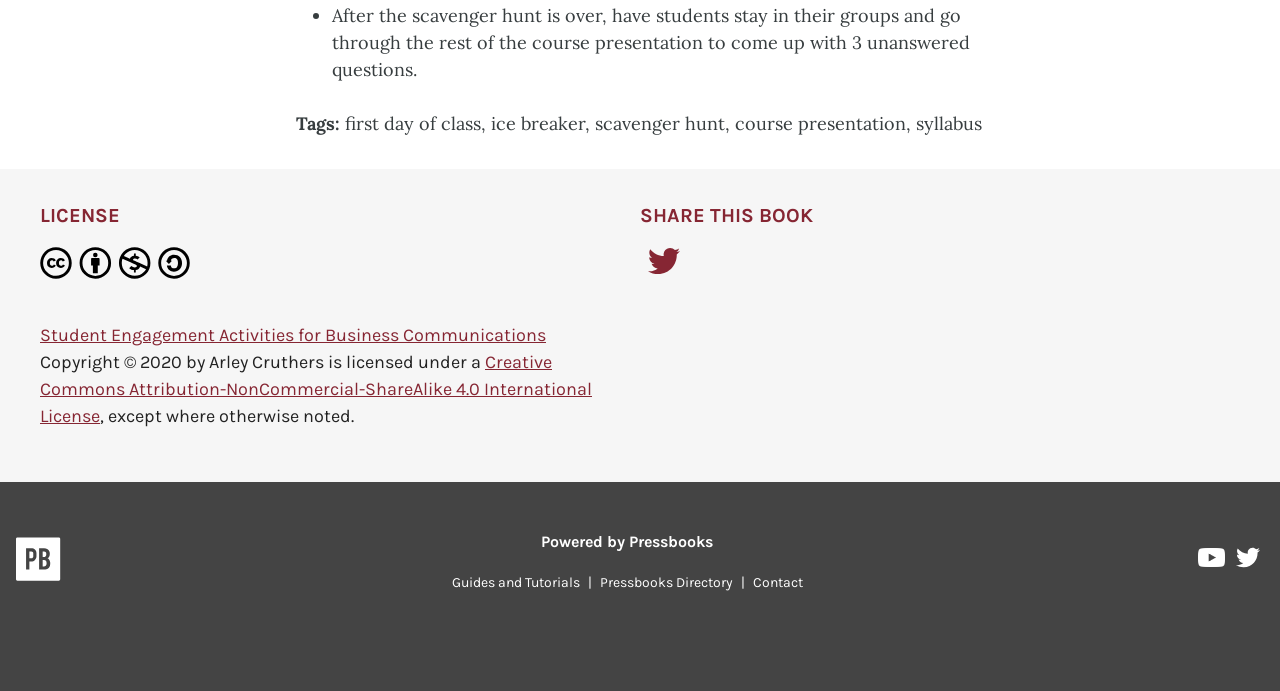Answer with a single word or phrase: 
What is the license of the book?

Creative Commons Attribution-NonCommercial-ShareAlike 4.0 International License